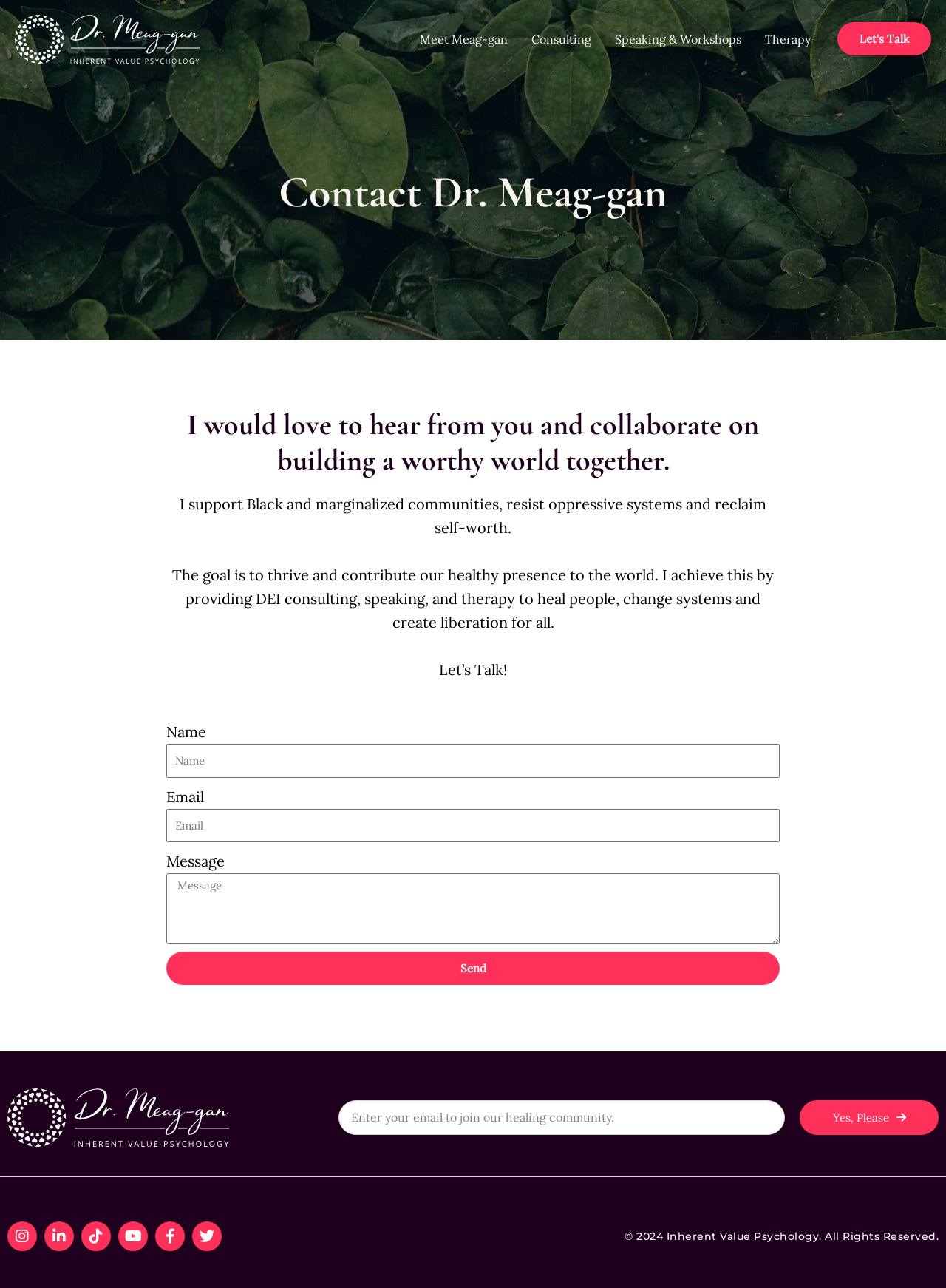Specify the bounding box coordinates of the area that needs to be clicked to achieve the following instruction: "Follow on Instagram".

[0.008, 0.948, 0.039, 0.971]